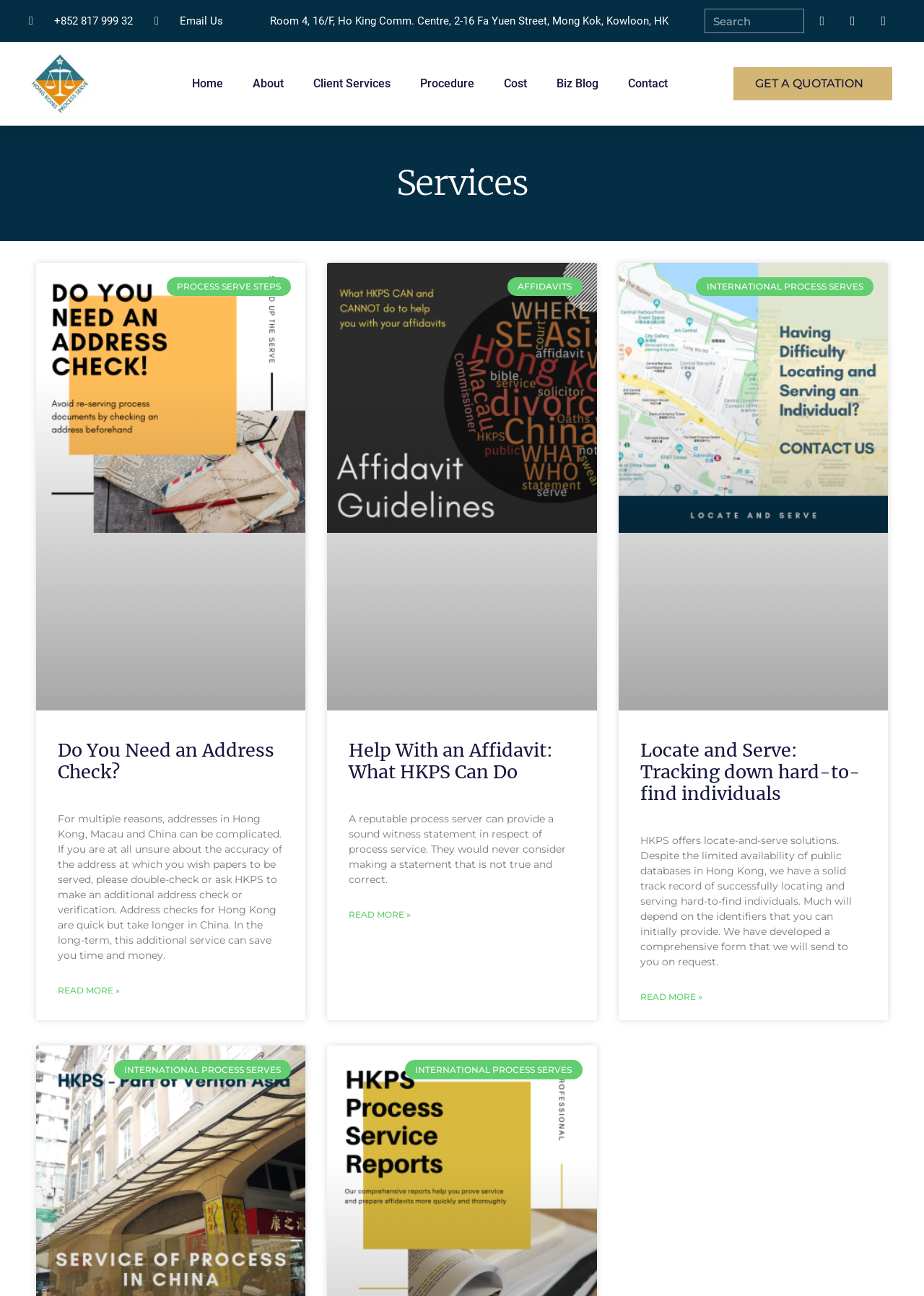Please locate the bounding box coordinates of the element that needs to be clicked to achieve the following instruction: "Contact us". The coordinates should be four float numbers between 0 and 1, i.e., [left, top, right, bottom].

None